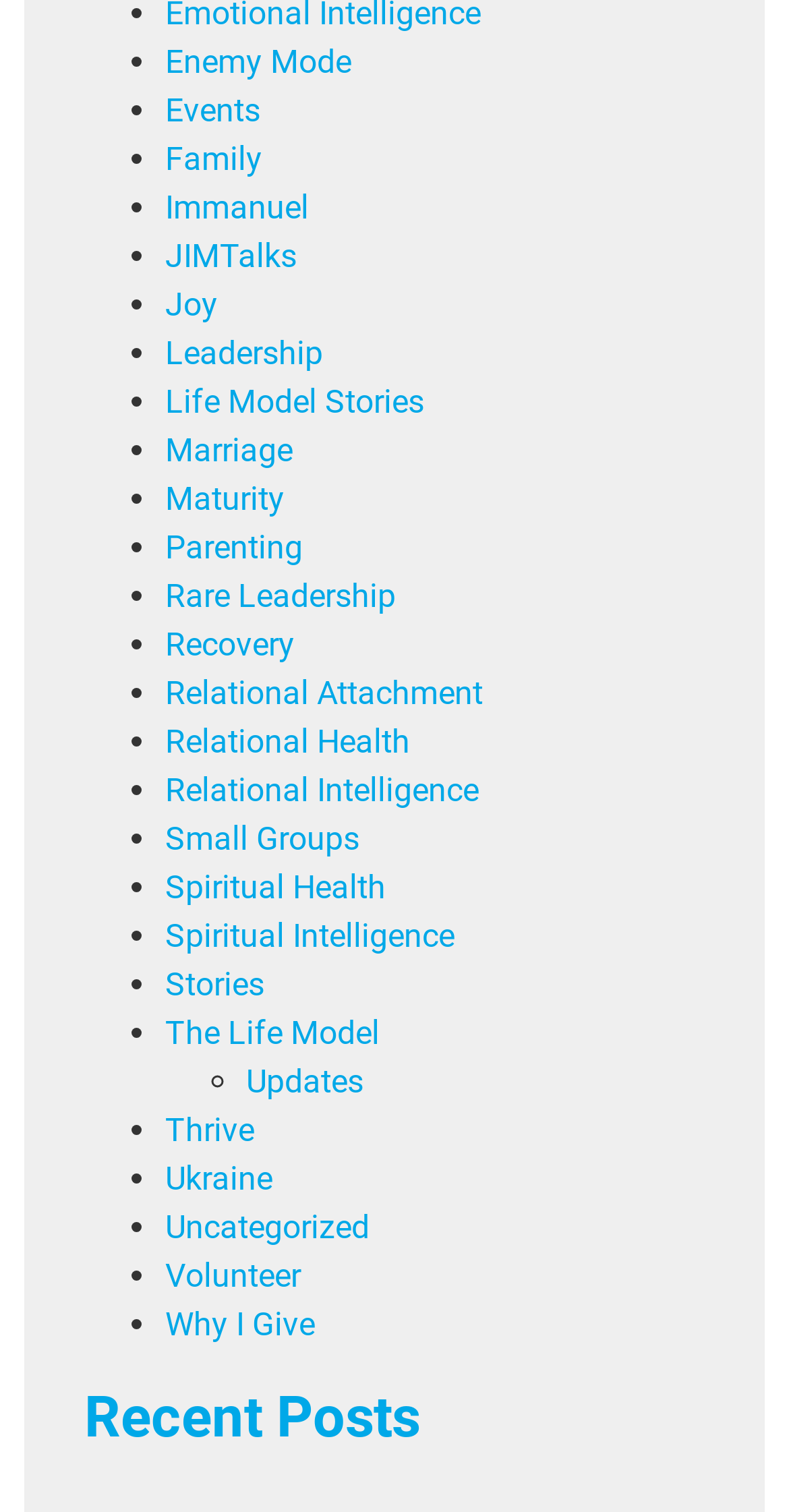Provide the bounding box coordinates of the area you need to click to execute the following instruction: "Check out Updates".

[0.312, 0.703, 0.461, 0.728]